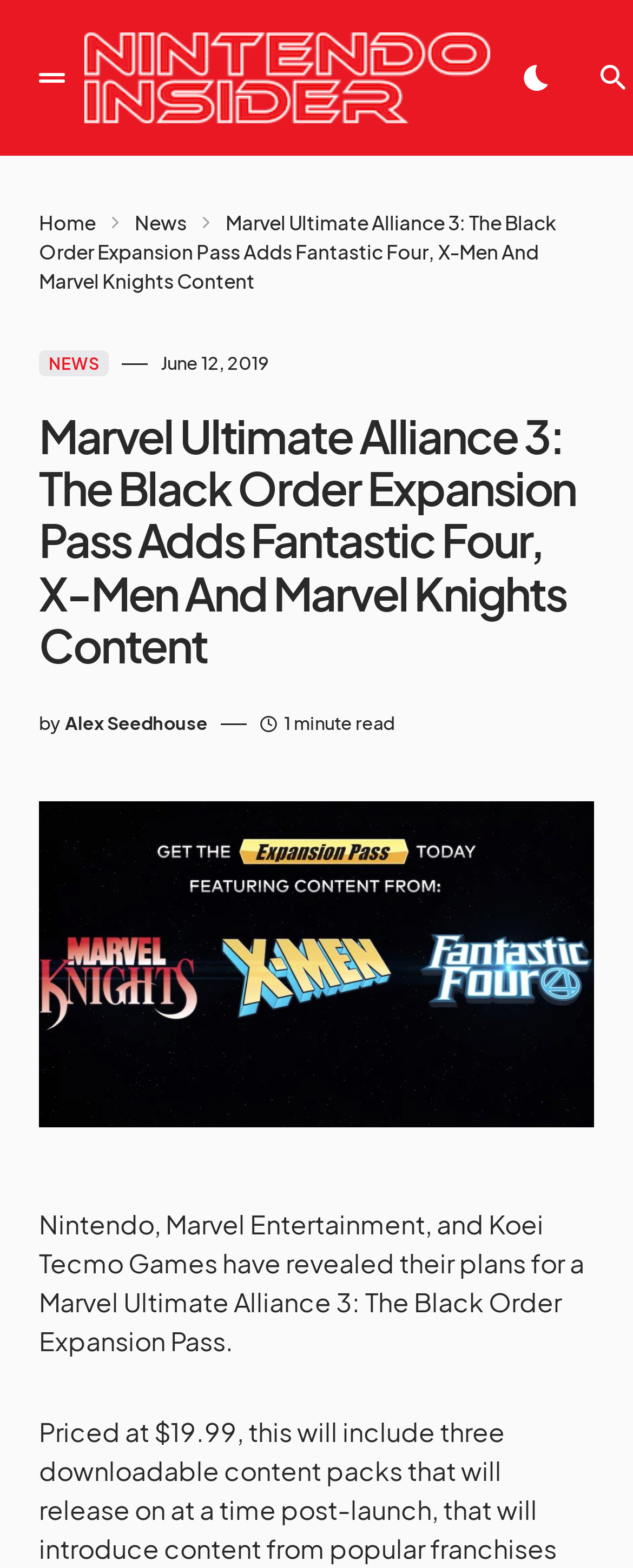Please give a short response to the question using one word or a phrase:
What is the estimated reading time of the article?

1 minute